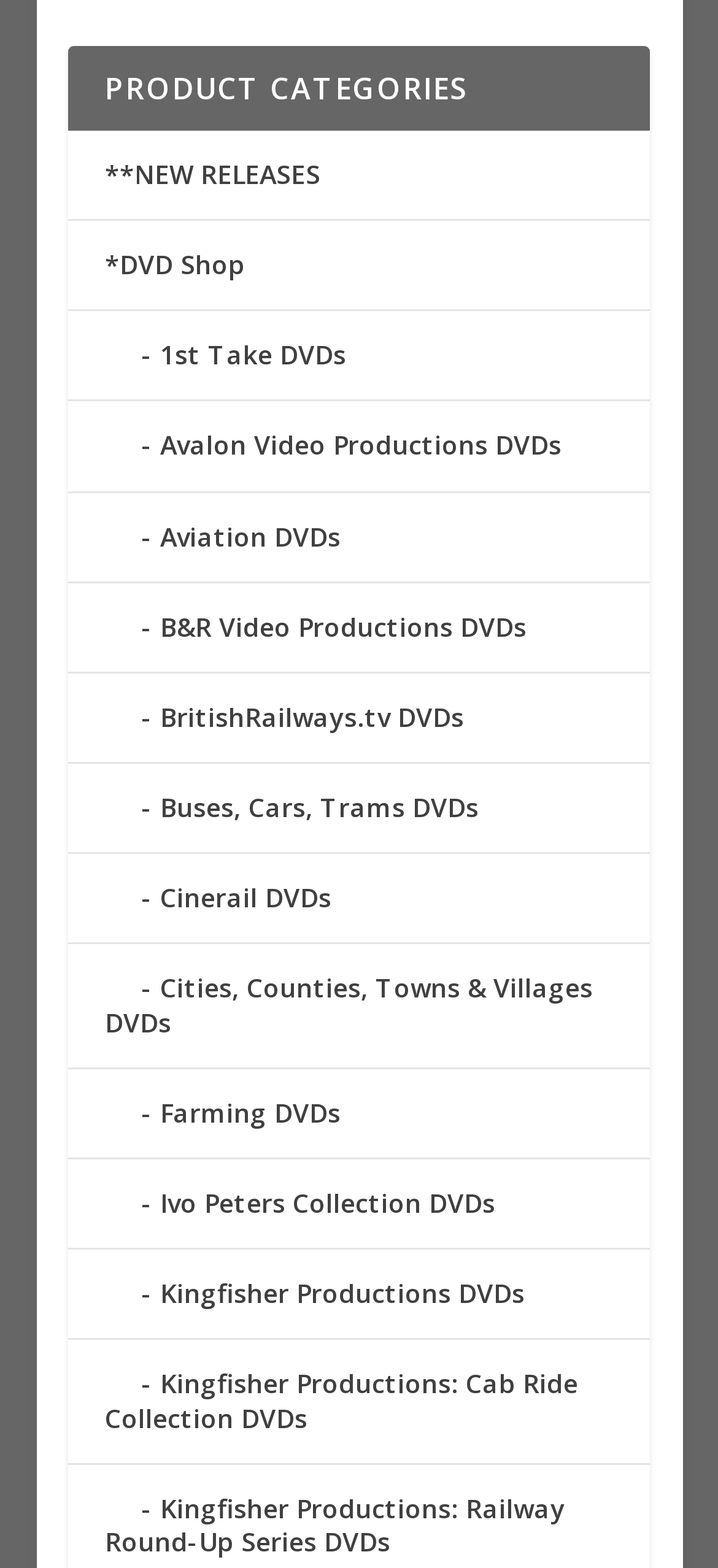What is the first subcategory of DVDs listed?
Please give a detailed and elaborate answer to the question based on the image.

The first subcategory of DVDs listed is 'NEW RELEASES', which is indicated by the link '**NEW RELEASES' located at the top of the list of DVD subcategories.